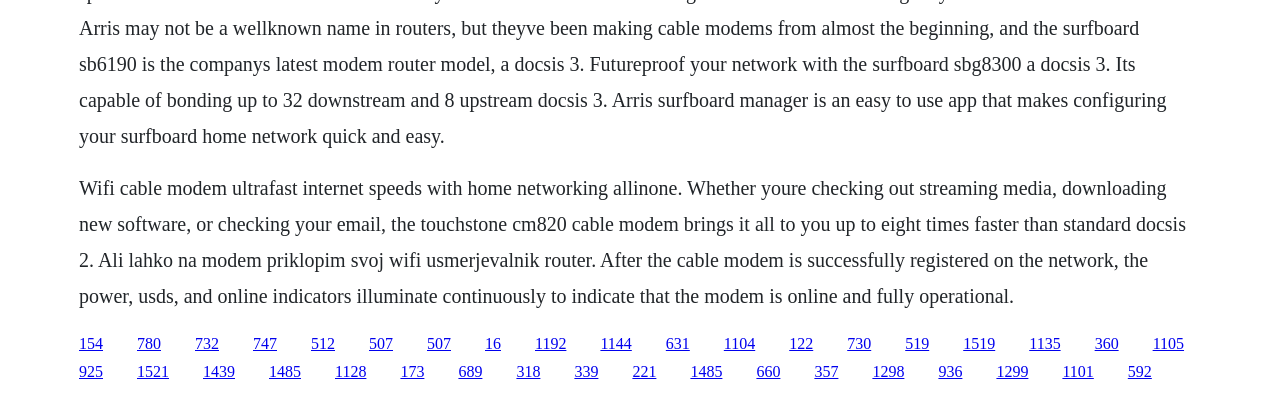Given the description "1439", provide the bounding box coordinates of the corresponding UI element.

[0.159, 0.92, 0.184, 0.963]